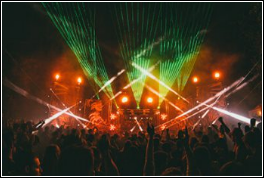Provide a single word or phrase answer to the question: 
What colors are prominently illuminating the performers and audience?

Orange and green